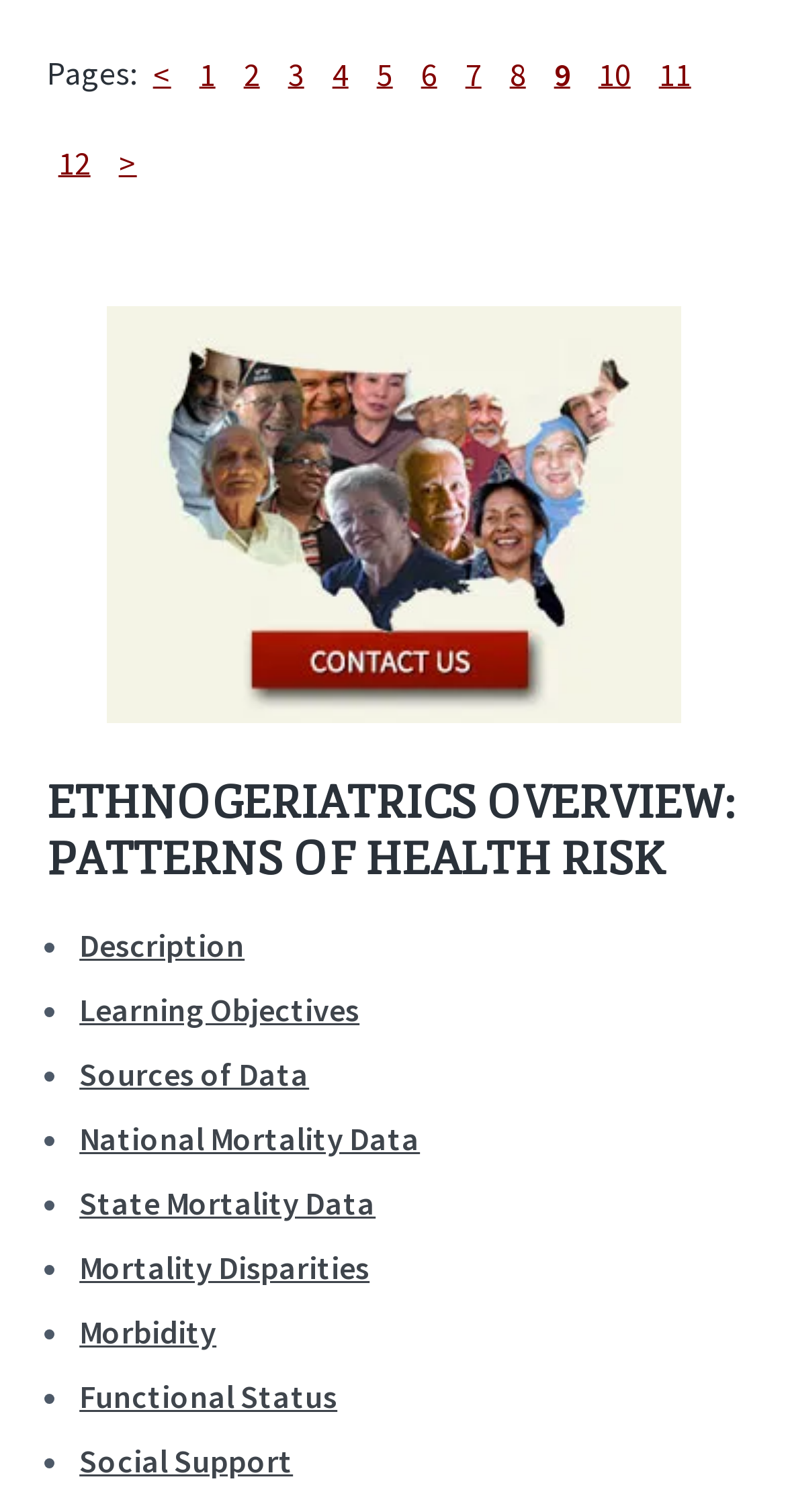Find the bounding box coordinates of the element's region that should be clicked in order to follow the given instruction: "go to next page". The coordinates should consist of four float numbers between 0 and 1, i.e., [left, top, right, bottom].

[0.137, 0.086, 0.188, 0.127]